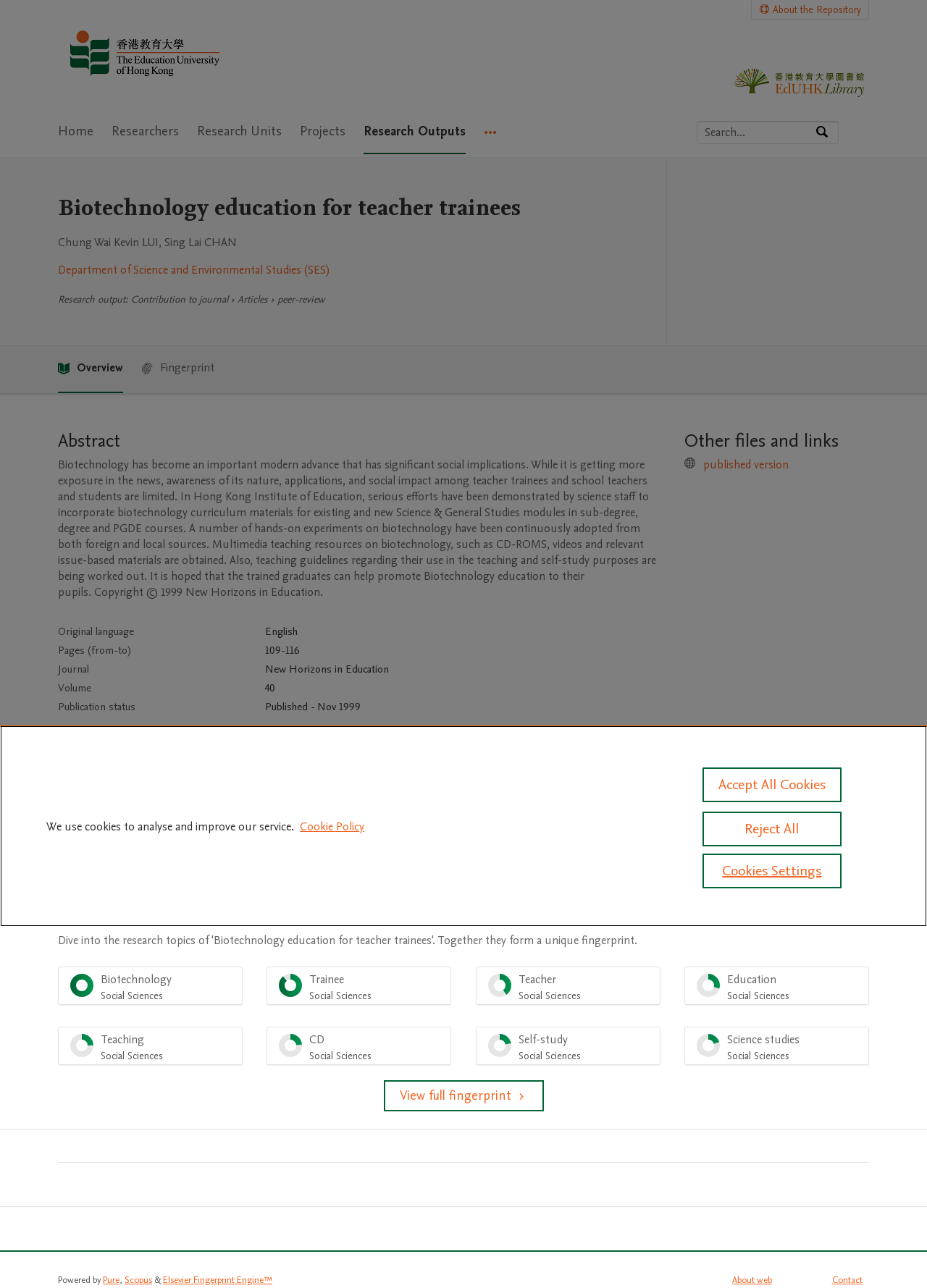Indicate the bounding box coordinates of the element that must be clicked to execute the instruction: "Read the abstract". The coordinates should be given as four float numbers between 0 and 1, i.e., [left, top, right, bottom].

[0.062, 0.355, 0.708, 0.466]